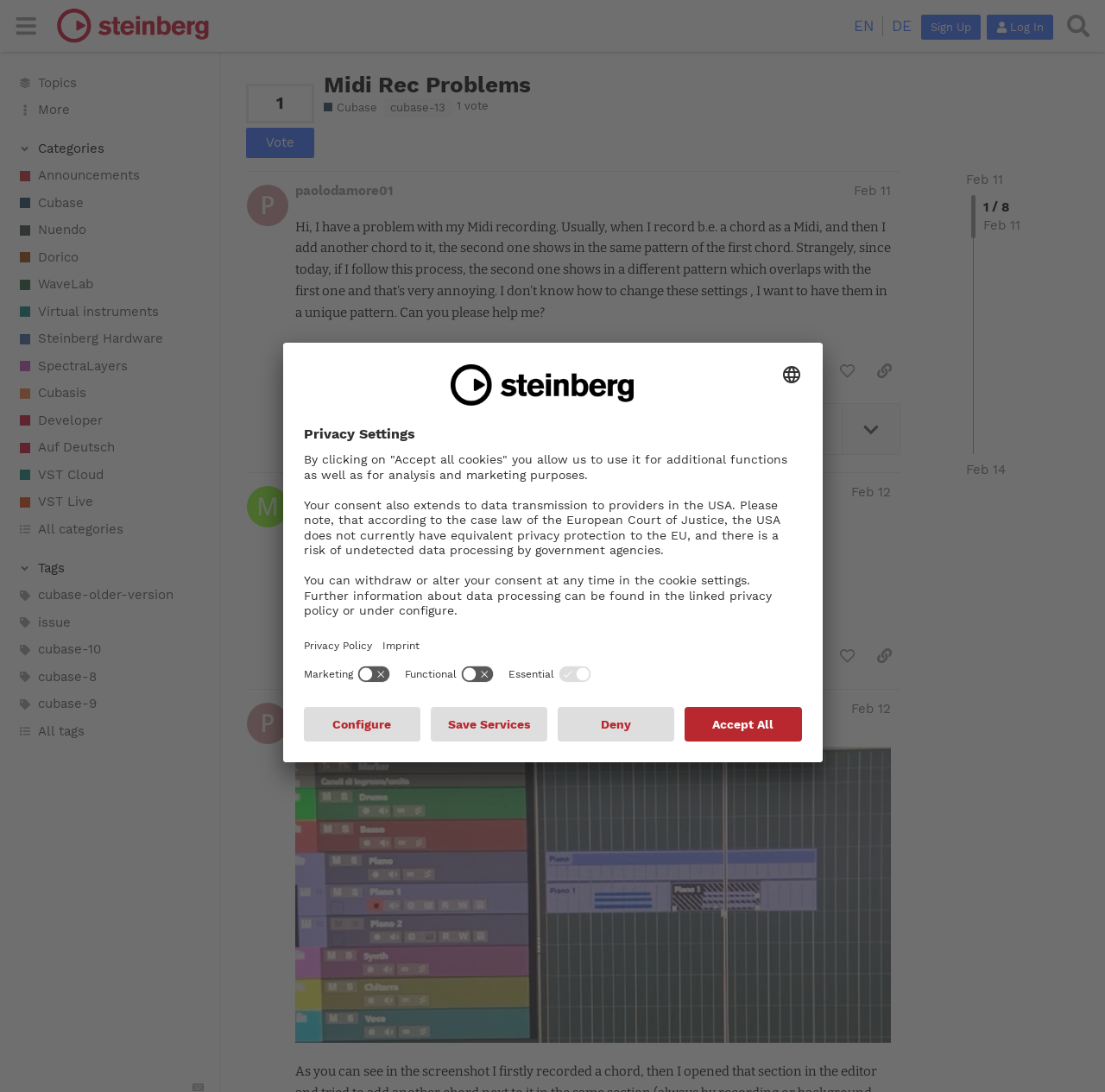Give a full account of the webpage's elements and their arrangement.

This webpage is a forum discussion page on Steinberg Forums, specifically focused on Cubase, a music production software. At the top, there is a header section with a button to toggle the sidebar, a link to Steinberg Forums, and language options. On the right side of the header, there are buttons for signing up, logging in, and searching.

Below the header, there are several links to different categories, including Announcements, Cubase, Nuendo, and more. These links are arranged vertically, taking up the left side of the page.

To the right of the category links, there is a section with a heading "Midi Rec Problems" and a brief description of the topic. Below this heading, there is a list of tags related to the topic, including "cubase-13" and "1 vote".

The main content of the page is a forum post by a user named paolodamore01, dated February 11. The post describes a problem with Midi recording in Cubase, where the second chord recorded overlaps with the first one. The user is seeking help to change the settings to have the chords in a unique pattern.

Below the post, there are buttons to like the post, copy a link to the post, and reply to the post. There is also information about the post, including the date and time it was created, and the number of replies and views.

Further down the page, there is a section with a link to the last reply, dated February 14, and information about the number of replies and views.